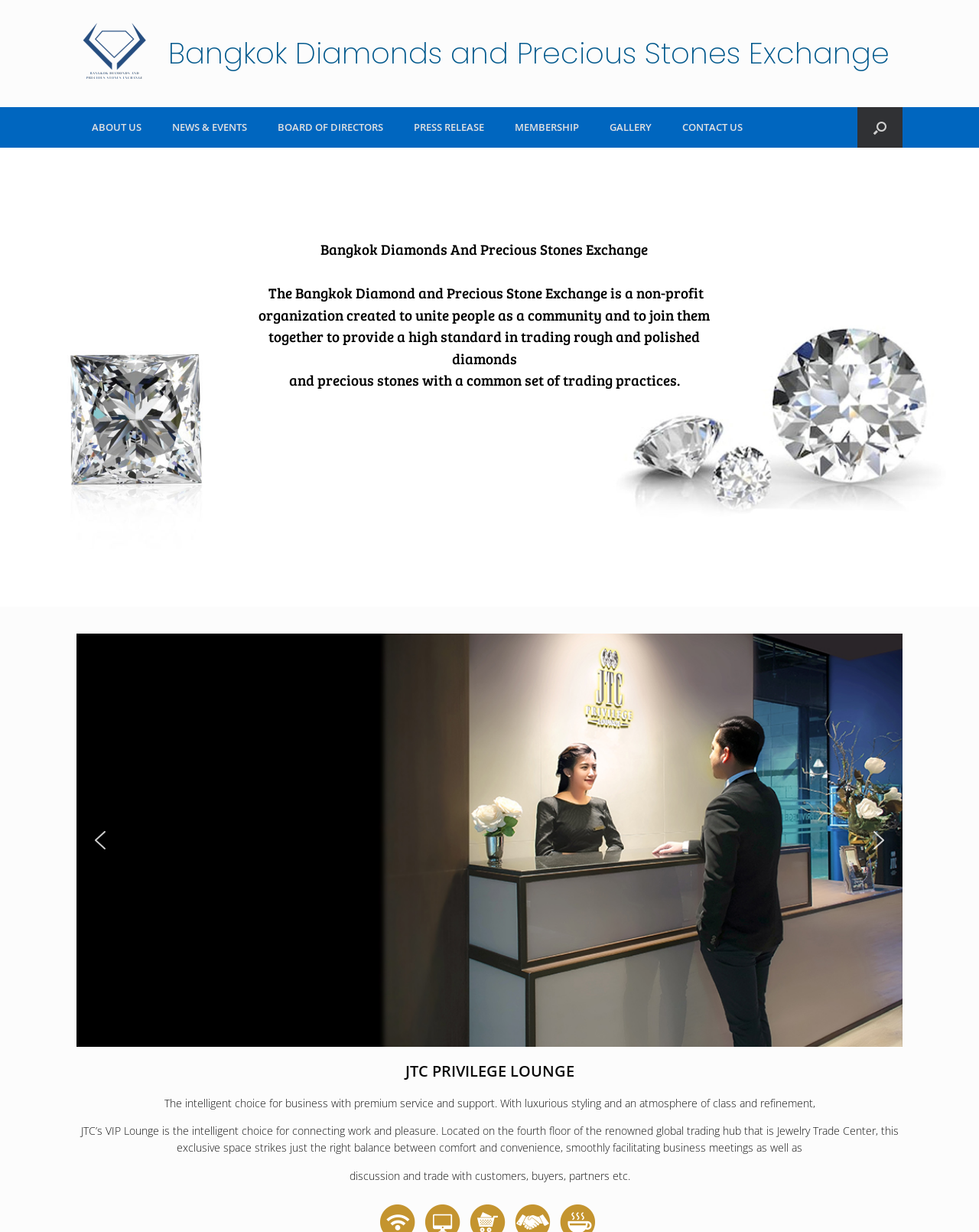Answer in one word or a short phrase: 
What is the name of the organization?

Bangkok Diamonds and Precious Stones Exchange